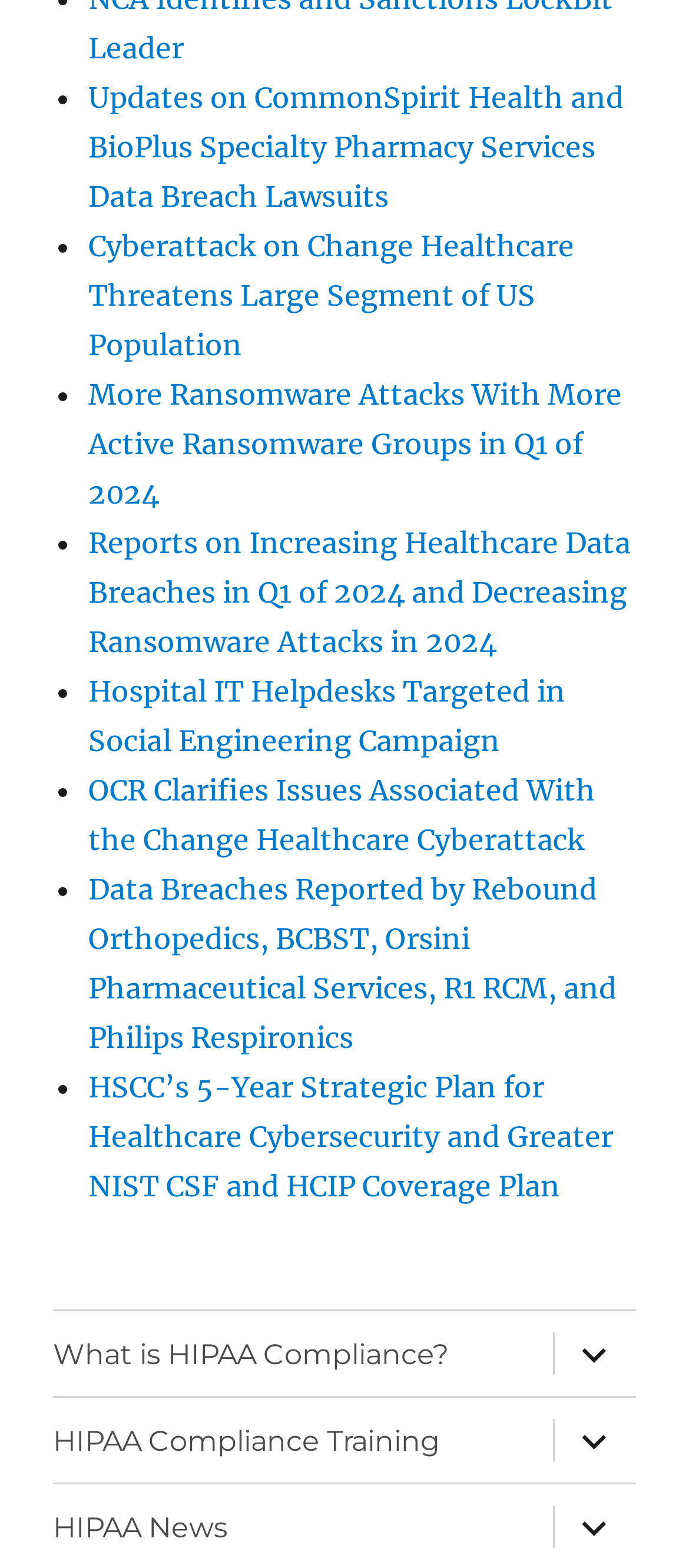Determine the bounding box coordinates of the clickable element necessary to fulfill the instruction: "Read about updates on CommonSpirit Health and BioPlus Specialty Pharmacy Services Data Breach Lawsuits". Provide the coordinates as four float numbers within the 0 to 1 range, i.e., [left, top, right, bottom].

[0.128, 0.051, 0.905, 0.136]